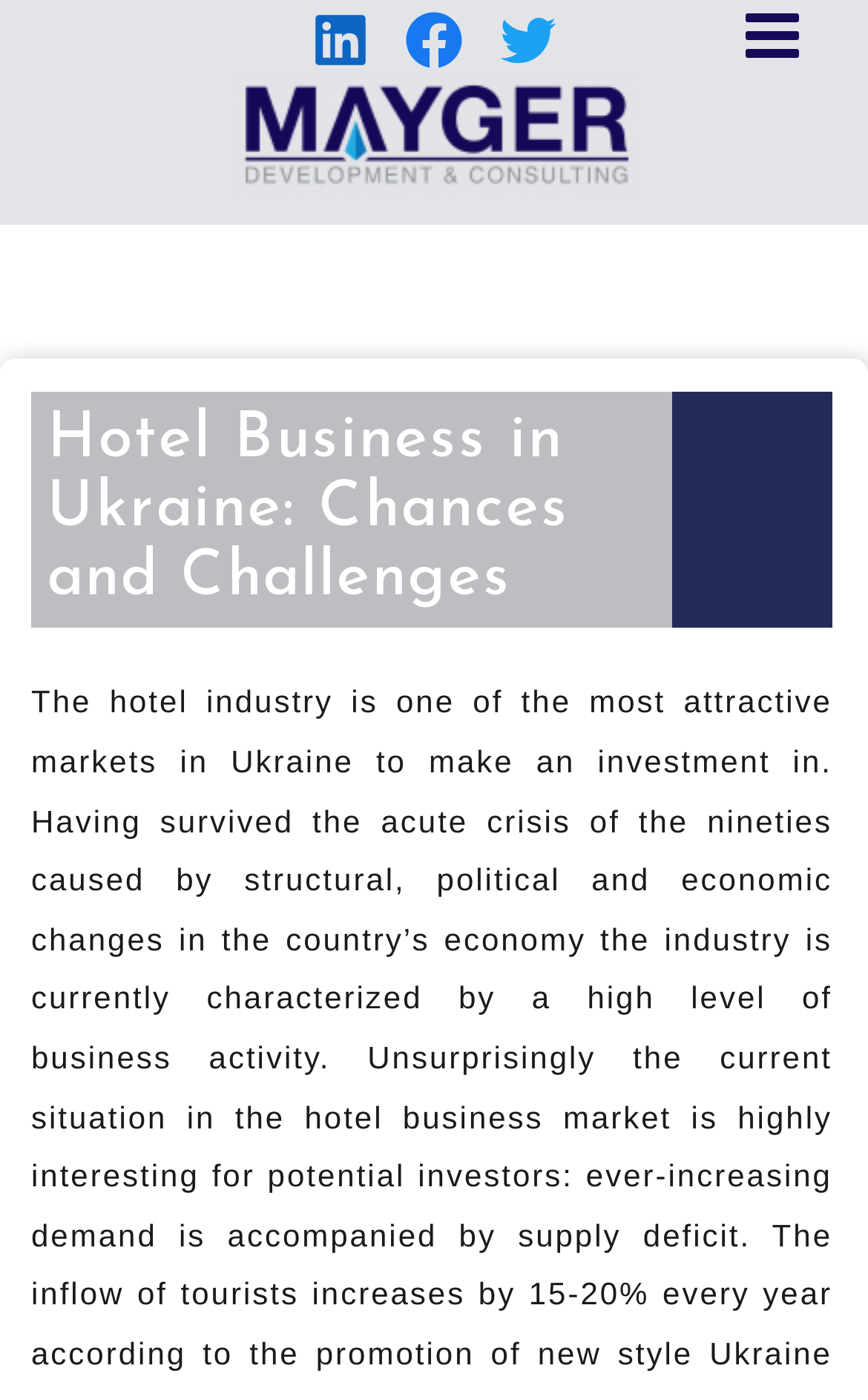Find the bounding box coordinates for the UI element that matches this description: "Facebook".

[0.462, 0.005, 0.538, 0.052]